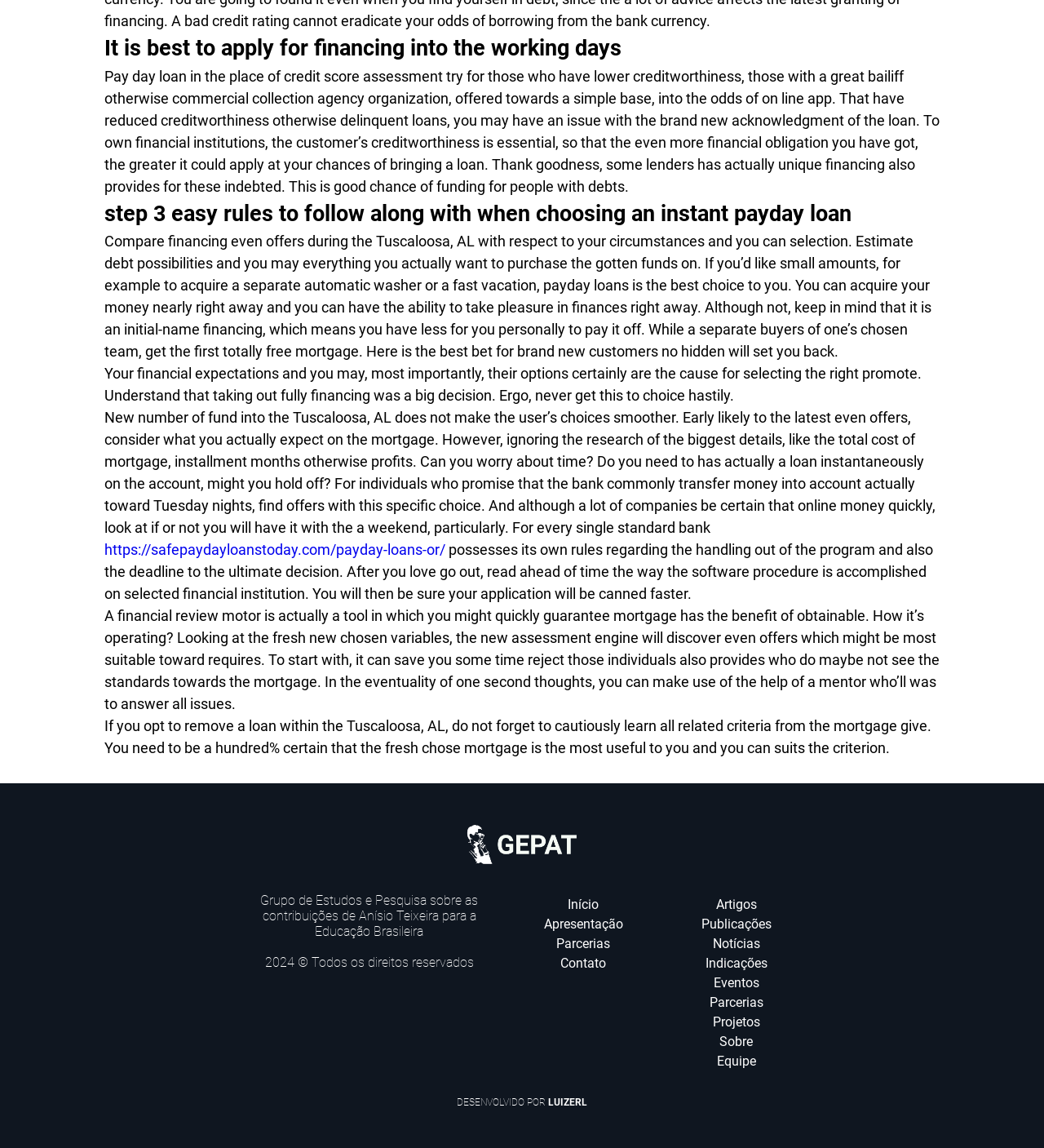What should you consider when choosing a loan?
Answer the question with just one word or phrase using the image.

Your financial expectations